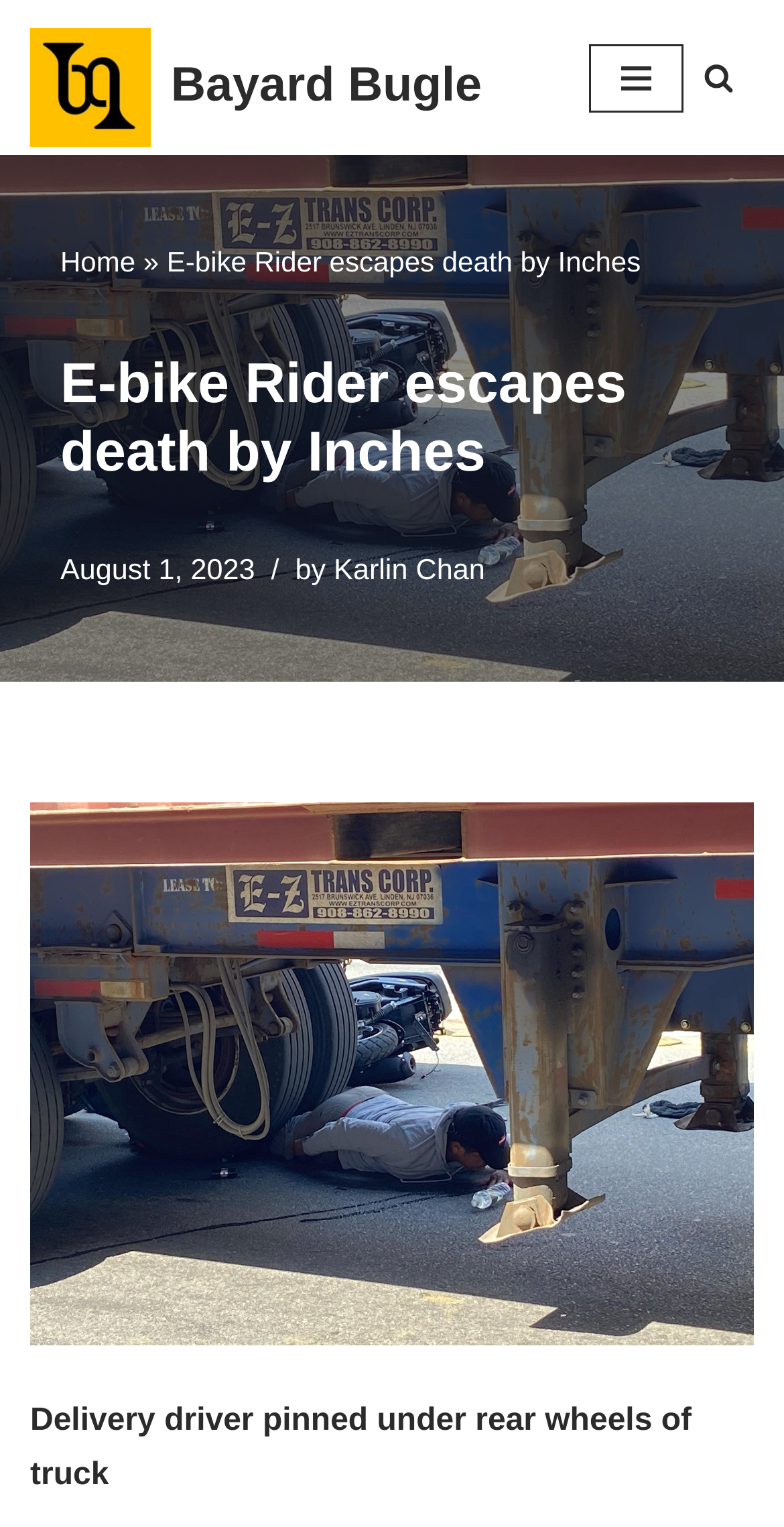Please provide the bounding box coordinate of the region that matches the element description: Skip to content. Coordinates should be in the format (top-left x, top-left y, bottom-right x, bottom-right y) and all values should be between 0 and 1.

[0.0, 0.042, 0.077, 0.068]